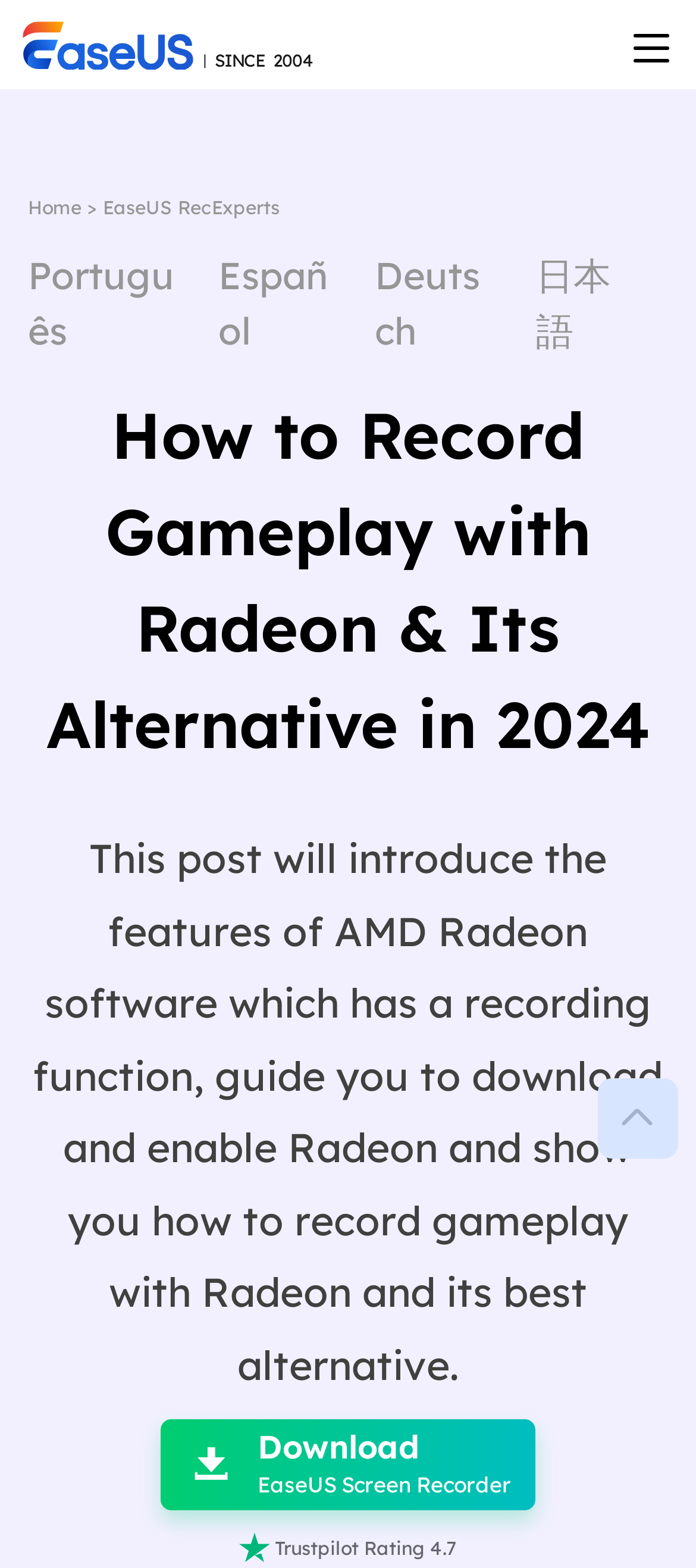Extract the primary heading text from the webpage.

How to Record Gameplay with Radeon & Its Alternative in 2024